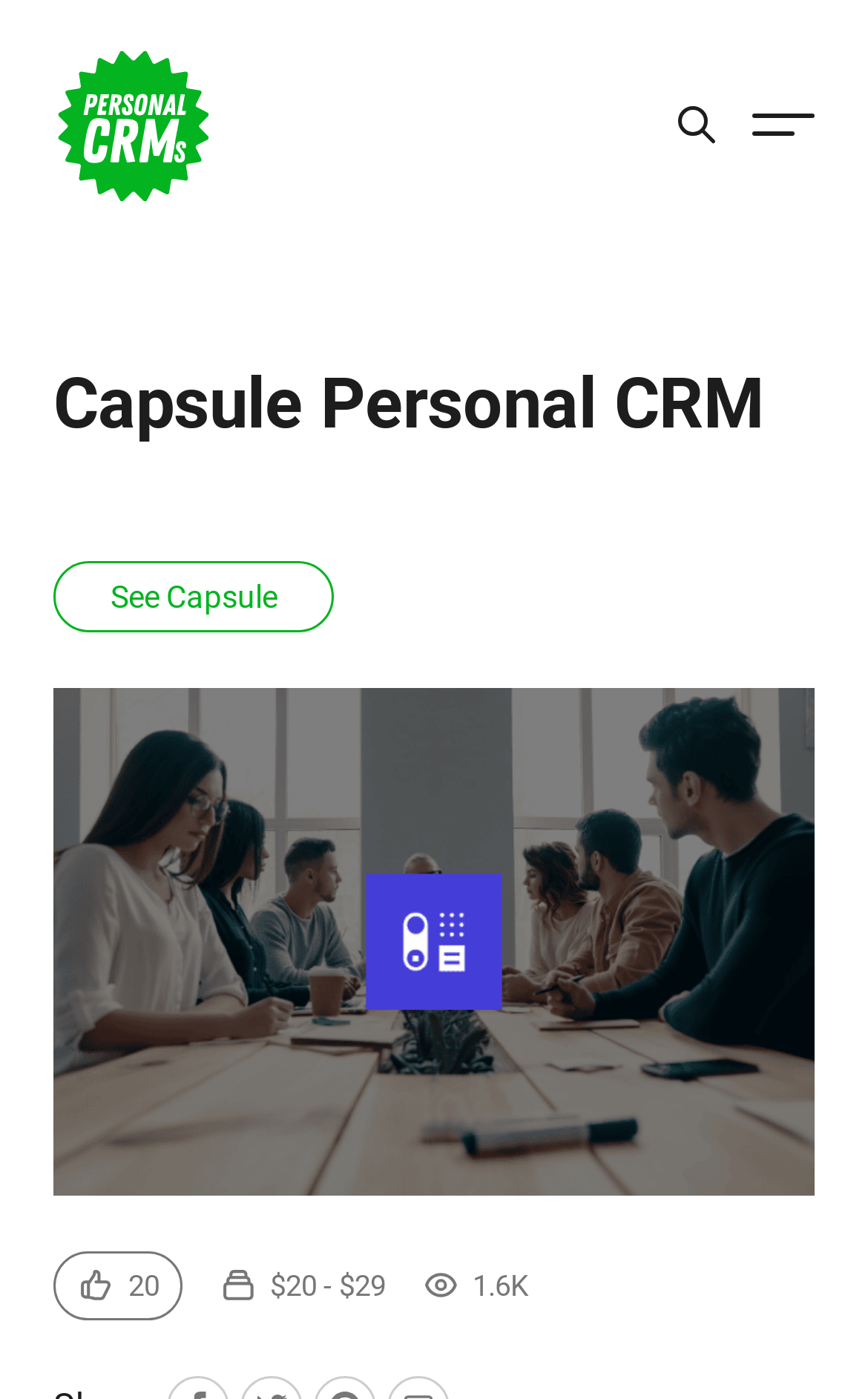Answer the question with a single word or phrase: 
What is the purpose of the button with a search icon?

Search